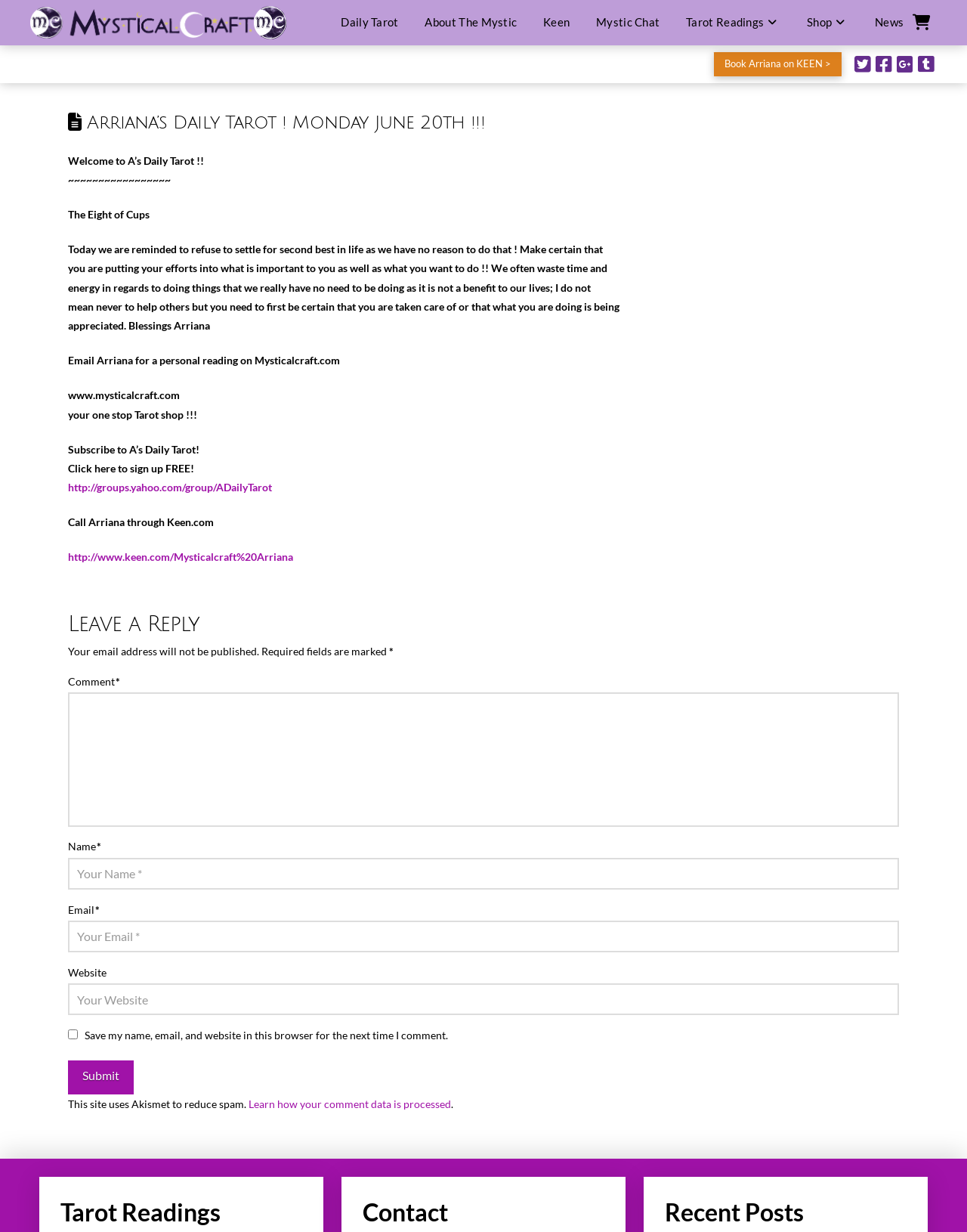Provide a short answer using a single word or phrase for the following question: 
What is the purpose of the checkbox in the comment section?

Save comment data